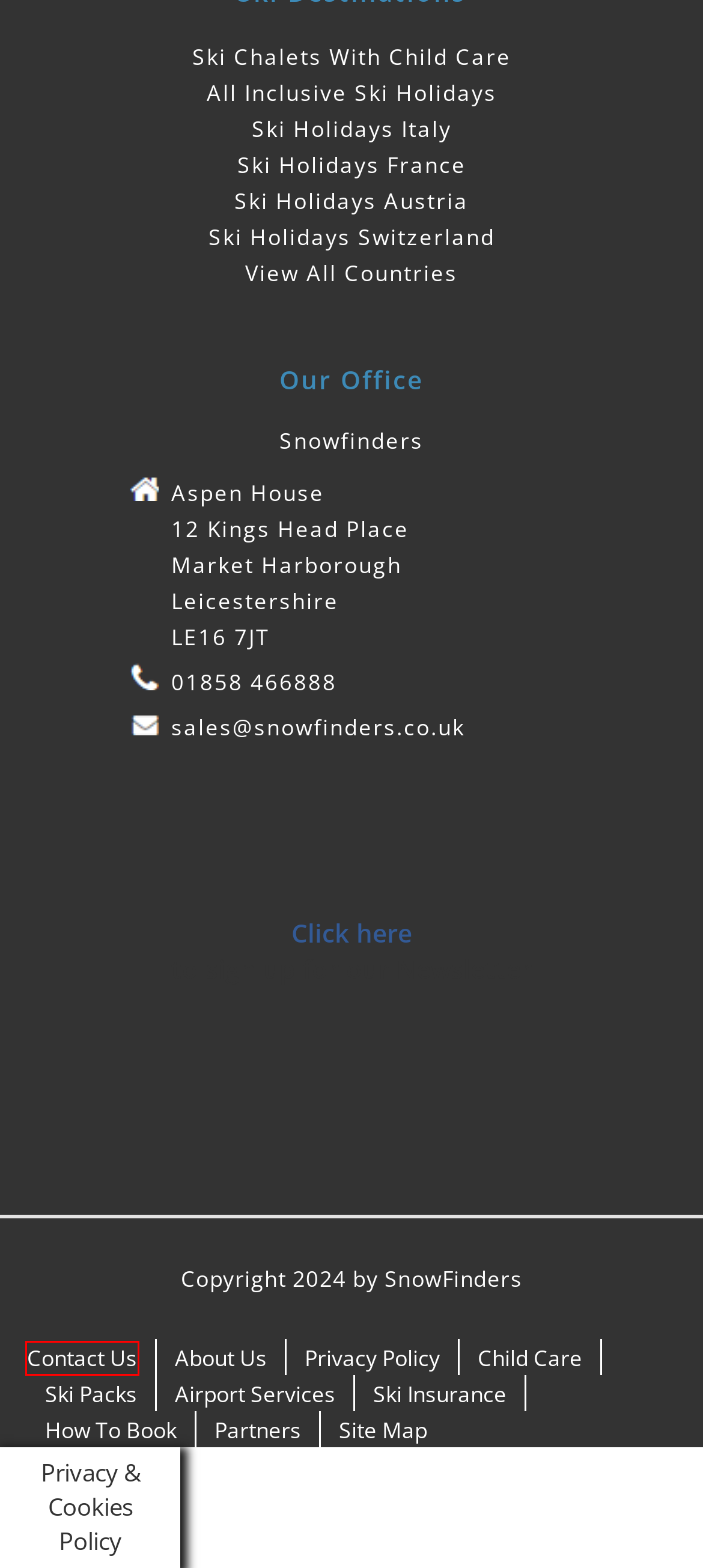Evaluate the webpage screenshot and identify the element within the red bounding box. Select the webpage description that best fits the new webpage after clicking the highlighted element. Here are the candidates:
A. Your Guide to Booking a Holiday Accommodation | SnowFinders
B. Airport Services - Snowfinders
C. Privacy Policy - Snowfinders
D. All Inclusive Ski Holidays 2023 | 4 & 5 Star All Inclusive Ski Resorts
E. Enjoy Family Ski Holidays with Childcare| SnowFinders
F. About the Specialist Ski & Board Travel Agency | SnowFinders
G. Navigate the Site Map and Explore Ski Resorts | SnowFinders
H. Sign Up for an Enquiry Form and Plan Your Ski | SnowFinders

H